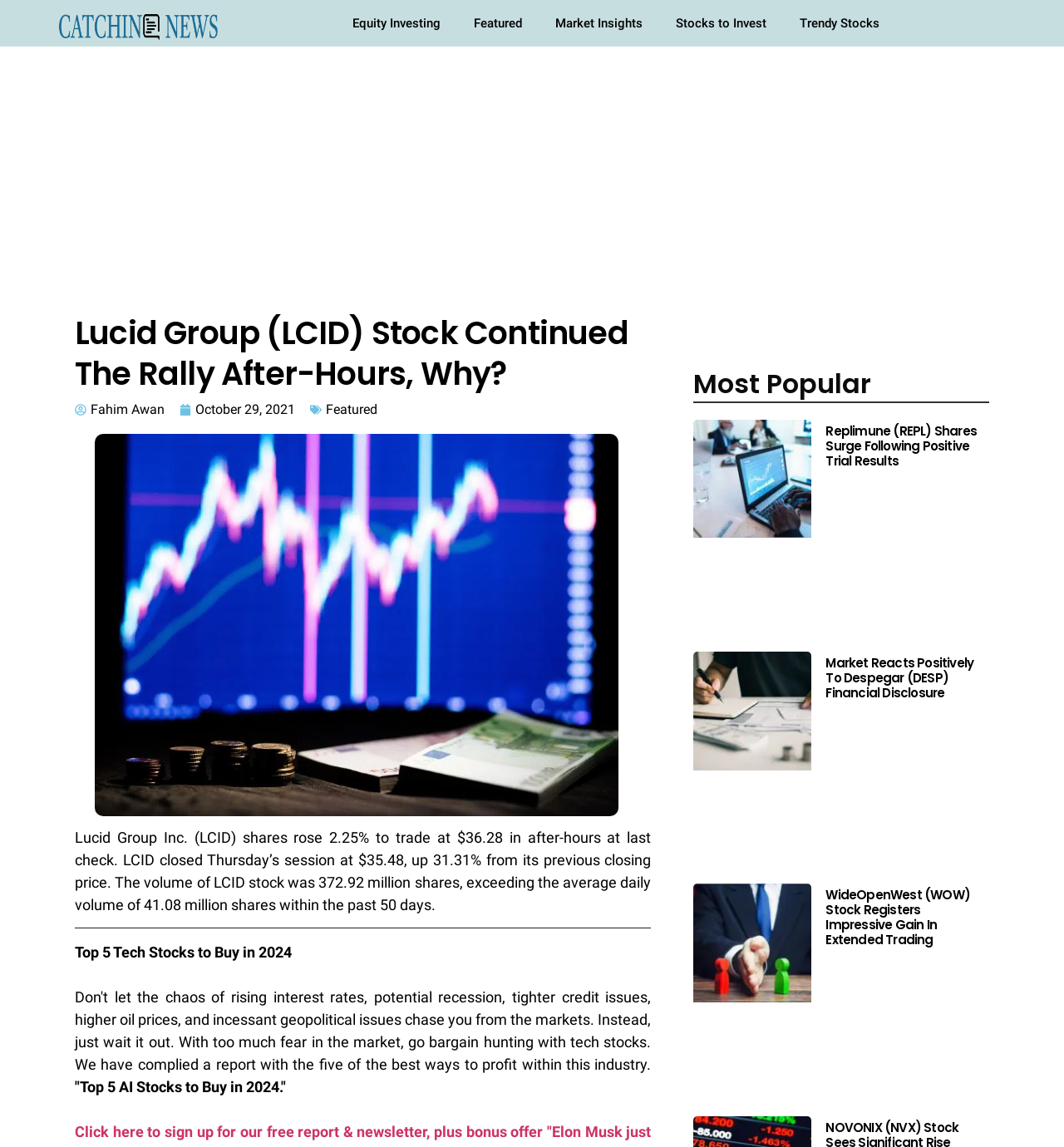What is the title of the second article in the 'Most Popular' section?
Using the details shown in the screenshot, provide a comprehensive answer to the question.

The answer can be found by looking at the heading elements in the 'Most Popular' section. The second article has a heading element with the text 'Replimune (REPL) Shares Surge Following Positive Trial Results'.